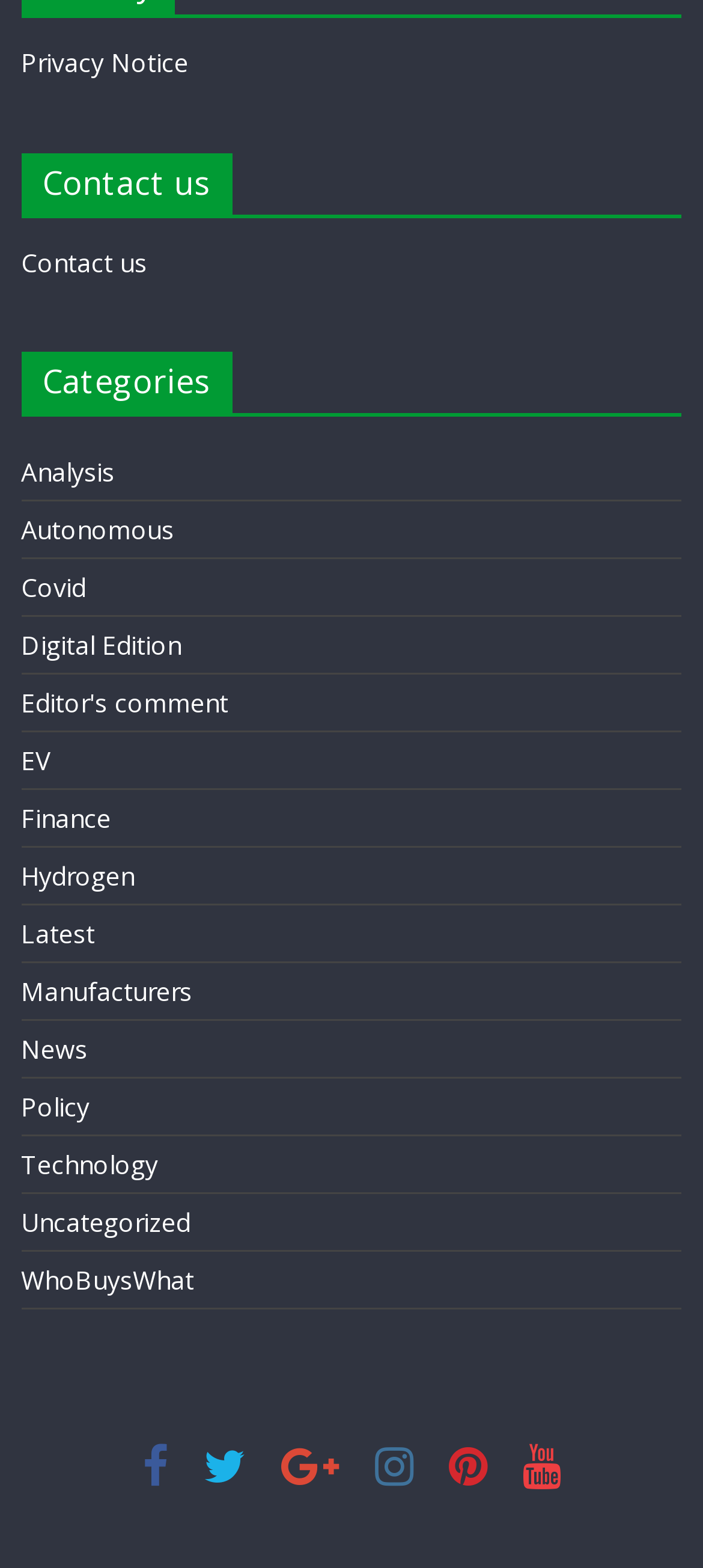Use a single word or phrase to answer the question: 
How many social media links are there?

5